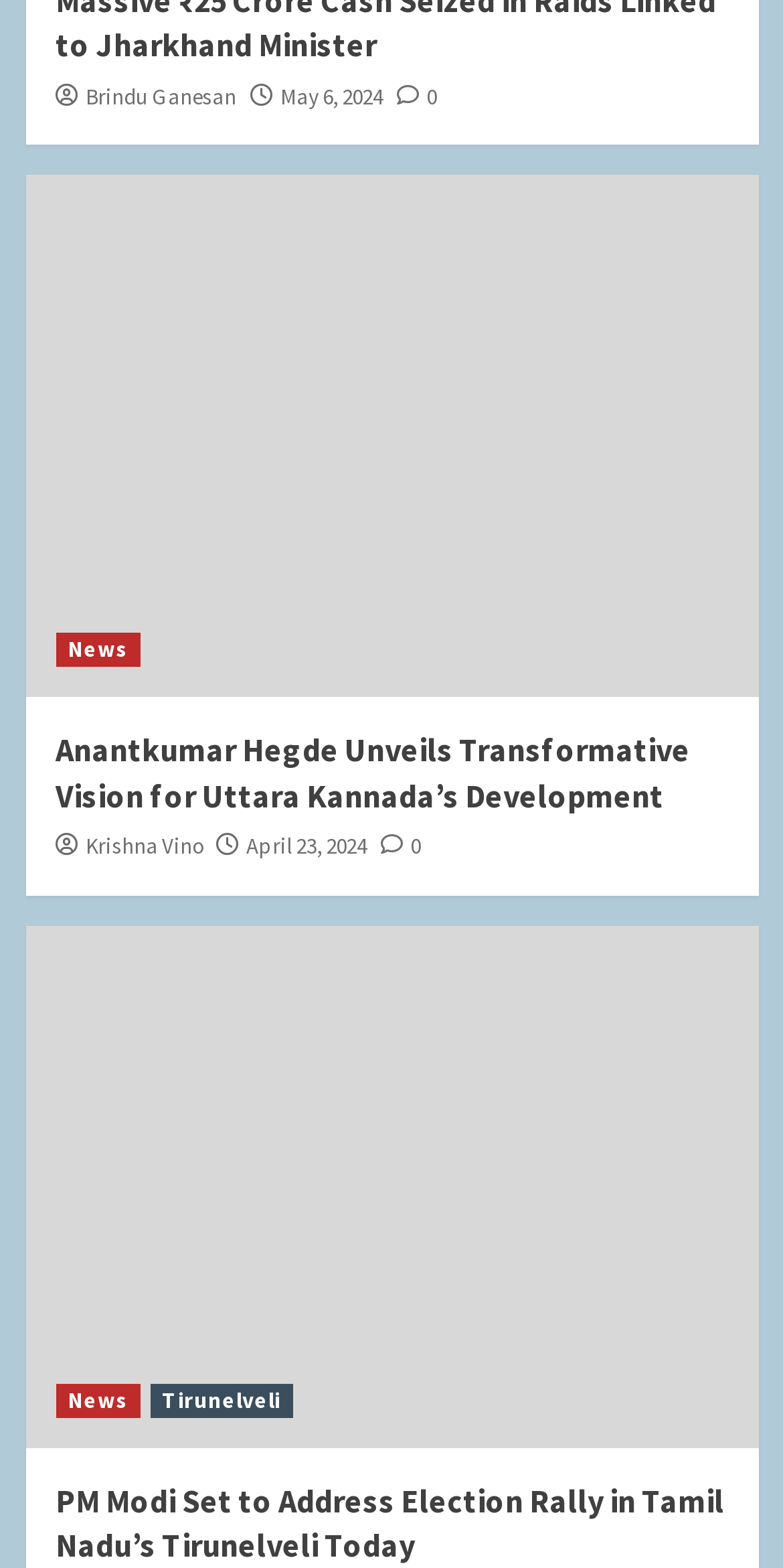How many images are on this page?
Refer to the image and offer an in-depth and detailed answer to the question.

I counted the number of image elements within the figure elements, which indicates the number of images on the page. There are three such elements, corresponding to three images.